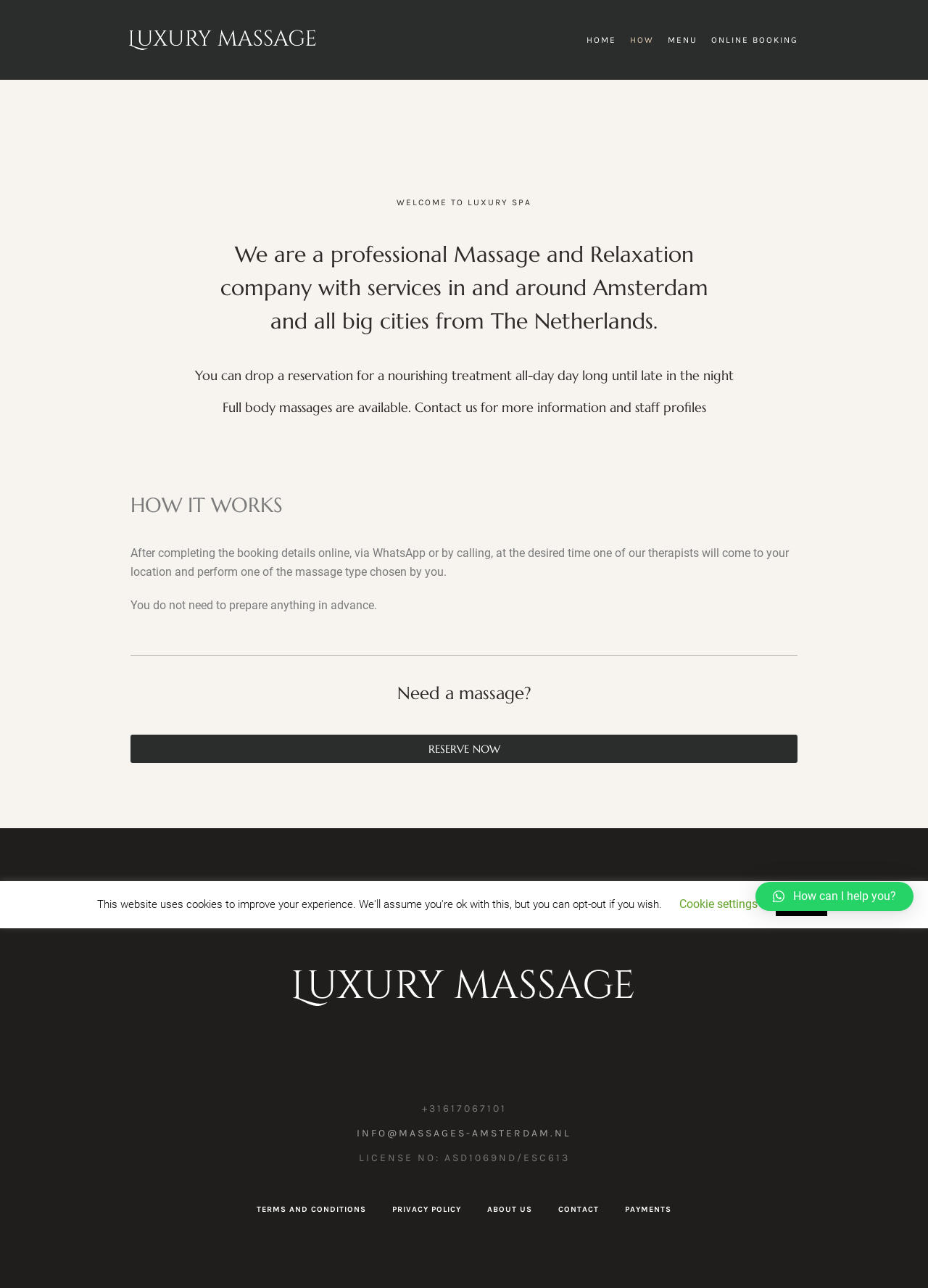Given the webpage screenshot and the description, determine the bounding box coordinates (top-left x, top-left y, bottom-right x, bottom-right y) that define the location of the UI element matching this description: name="submit" value="Search"

None